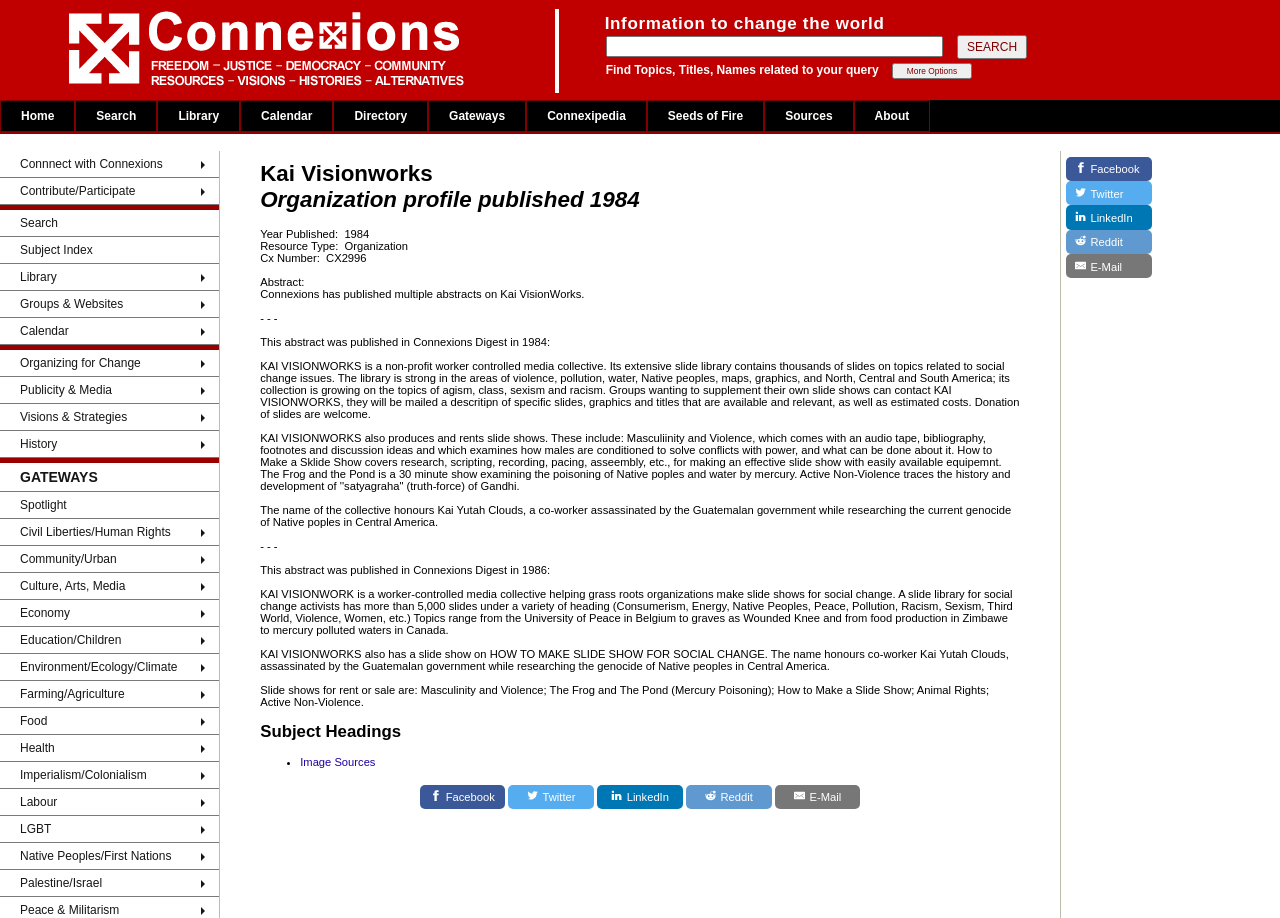How many columns are there in the layout table? Analyze the screenshot and reply with just one word or a short phrase.

1